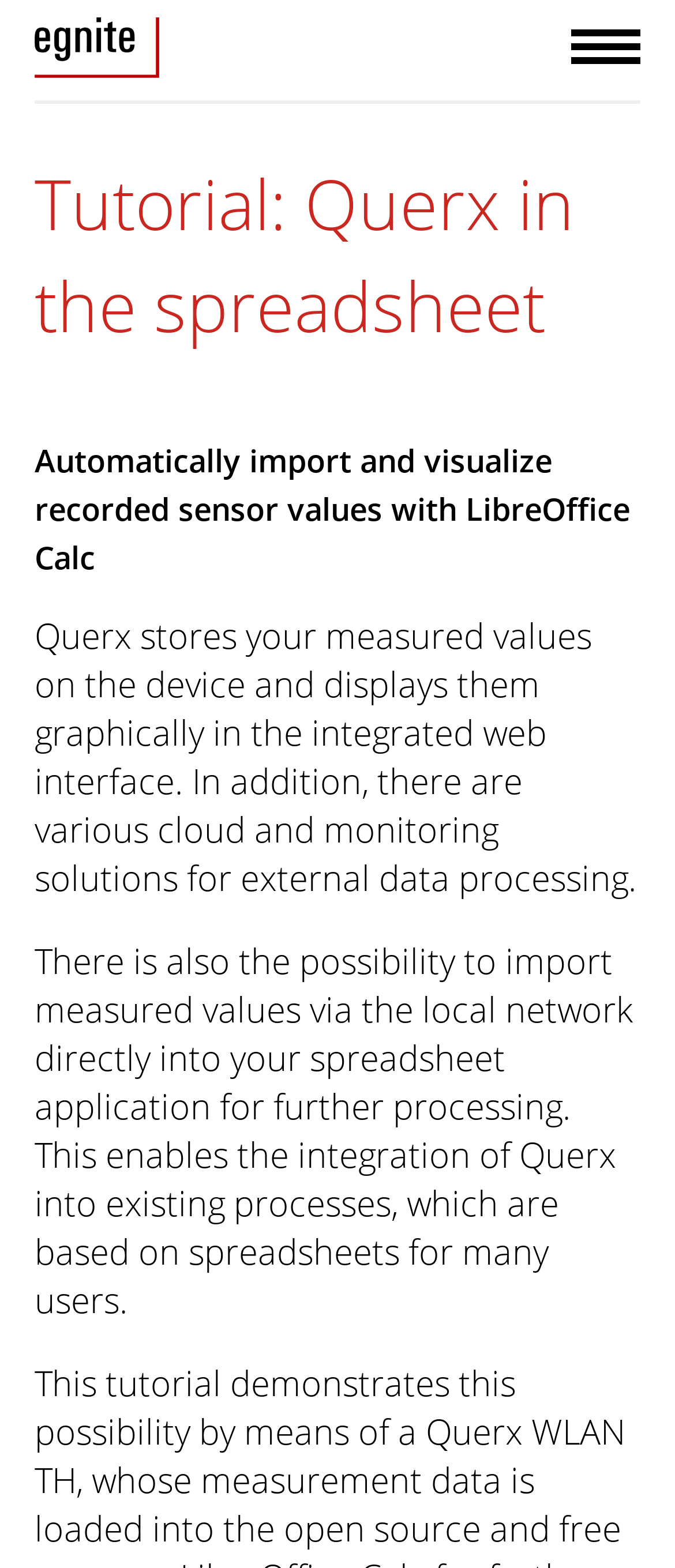What is the purpose of importing measured values?
Please answer the question with a detailed and comprehensive explanation.

The purpose of importing measured values into a spreadsheet application is for further processing, which enables the integration of Querx into existing processes that are based on spreadsheets for many users.